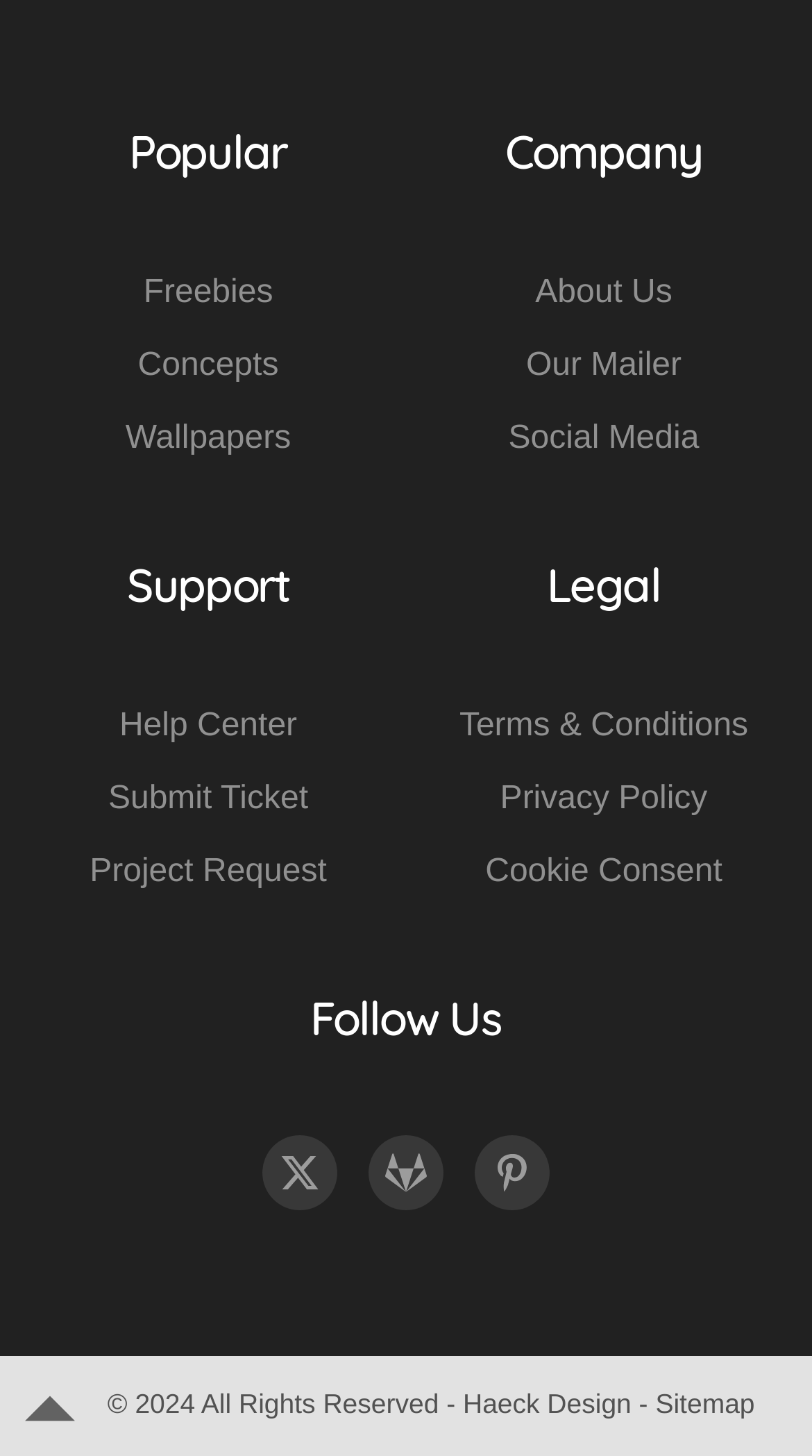Determine the bounding box coordinates of the area to click in order to meet this instruction: "Click on Freebies".

[0.177, 0.189, 0.336, 0.213]